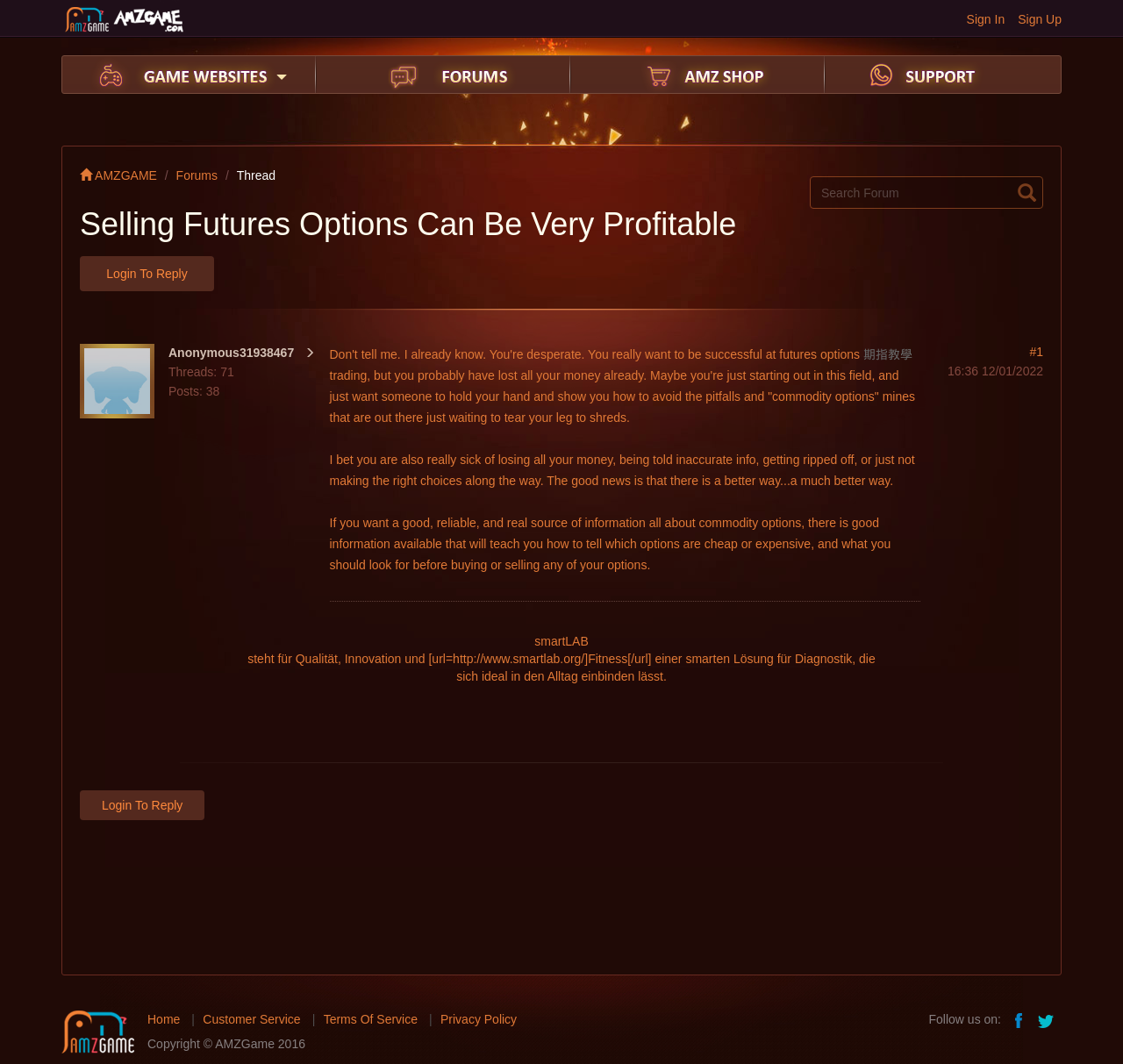What is the name of the forum?
Respond with a short answer, either a single word or a phrase, based on the image.

AMZ Forums